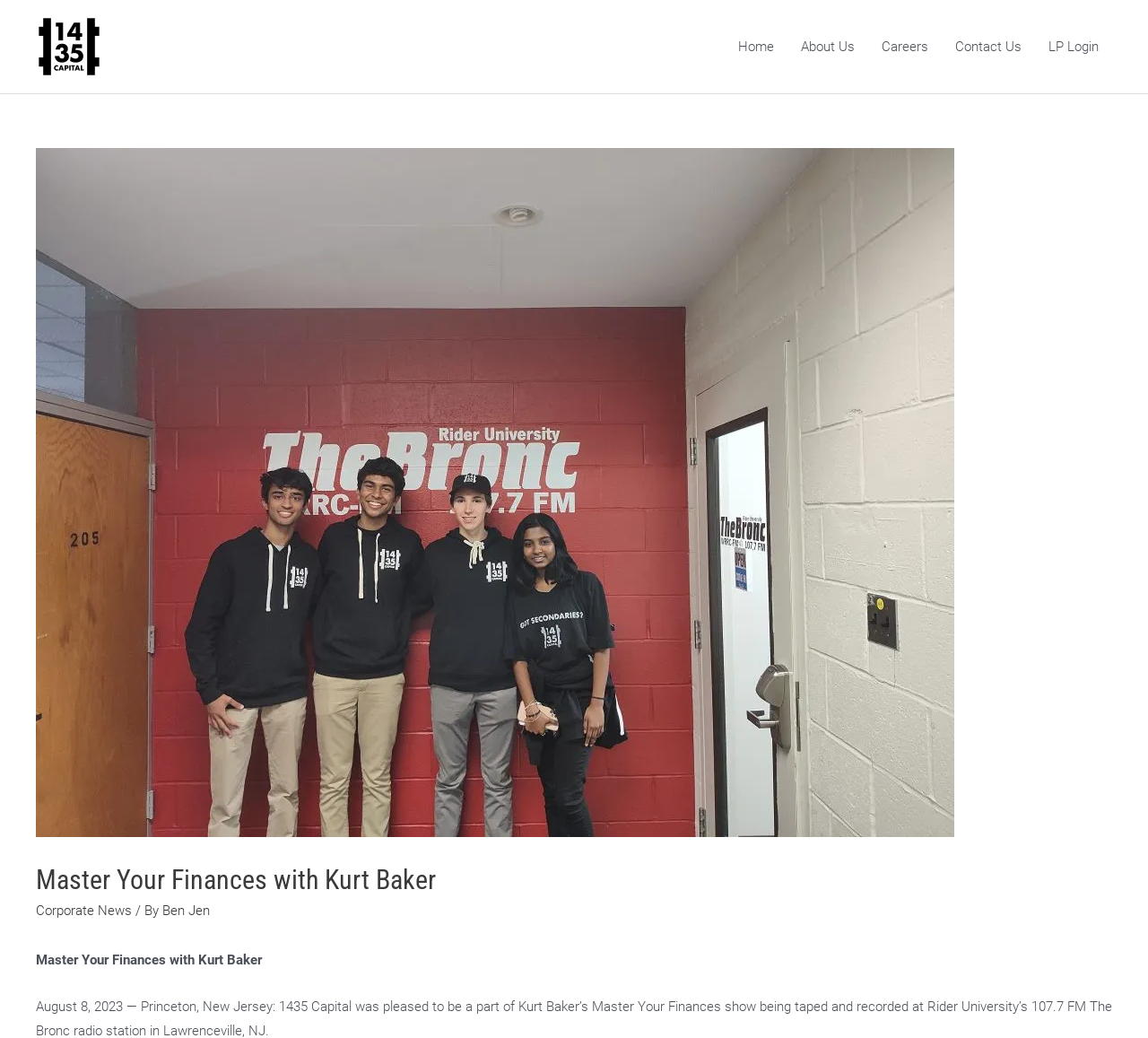Identify the primary heading of the webpage and provide its text.

Master Your Finances with Kurt Baker